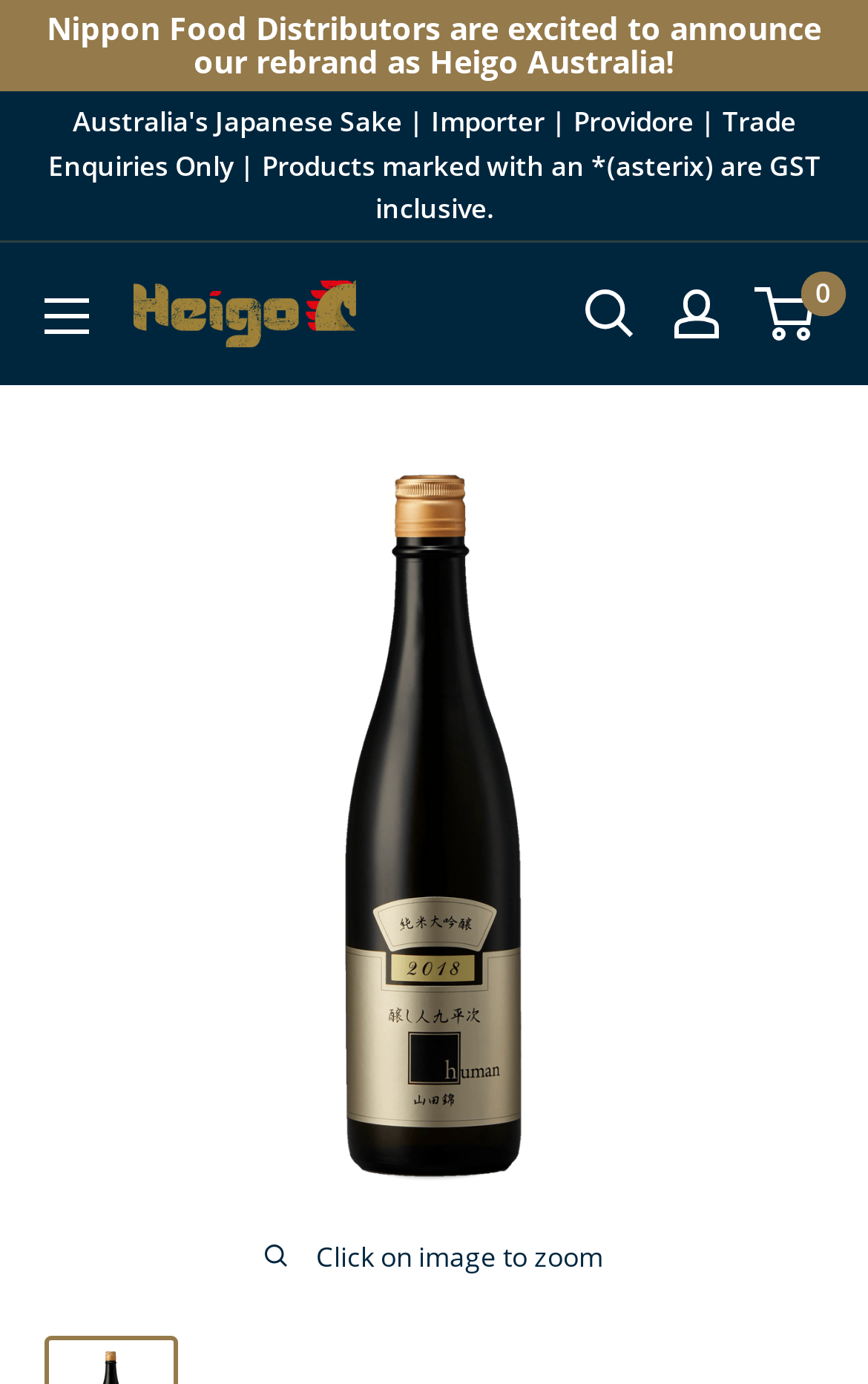Identify the bounding box for the described UI element. Provide the coordinates in (top-left x, top-left y, bottom-right x, bottom-right y) format with values ranging from 0 to 1: aria-label="Open search"

[0.674, 0.209, 0.731, 0.245]